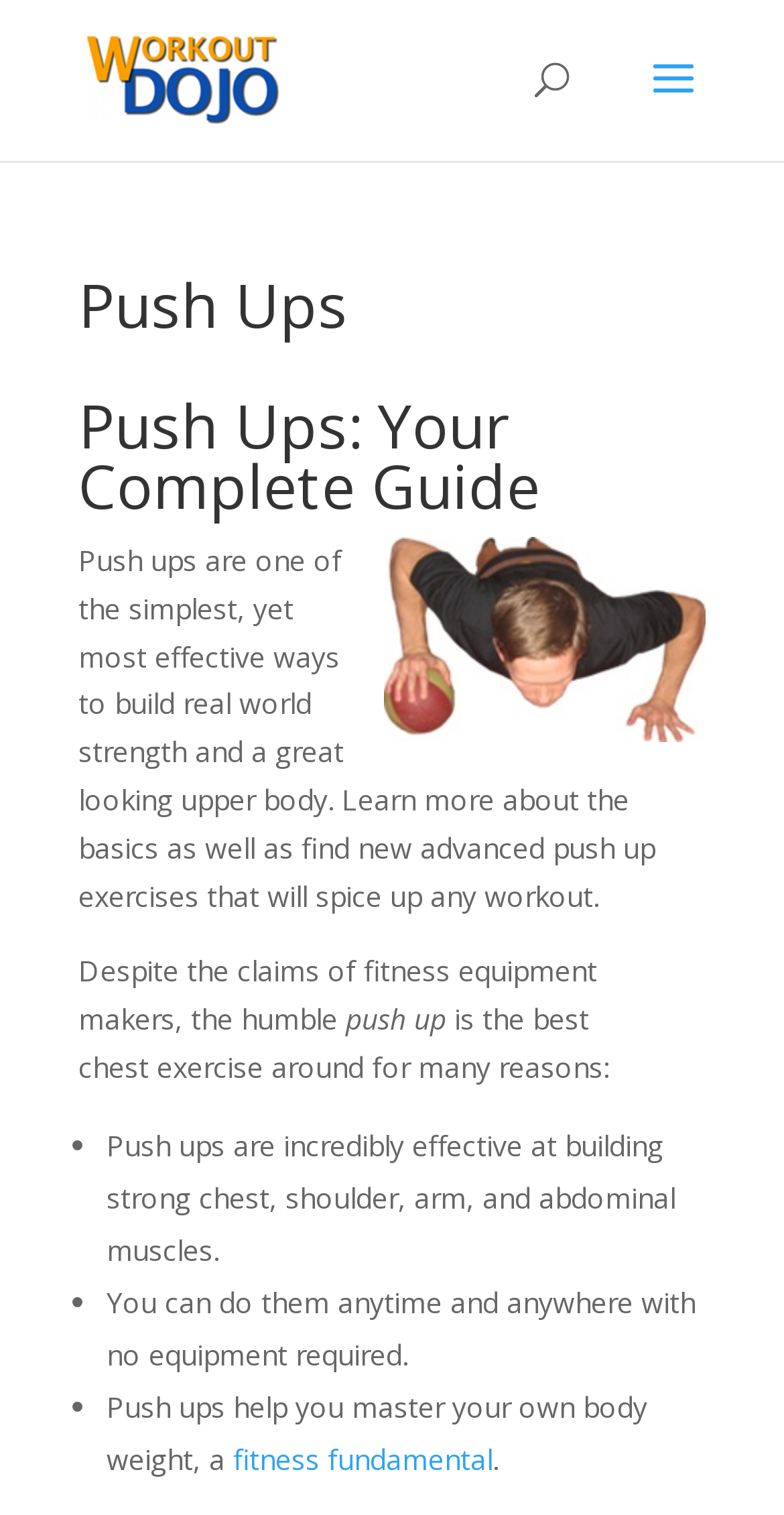Please provide a detailed answer to the question below by examining the image:
How many reasons are push ups considered the best chest exercise?

The webpage mentions that push ups are the best chest exercise around for many reasons, but it does not specify the exact number of reasons.